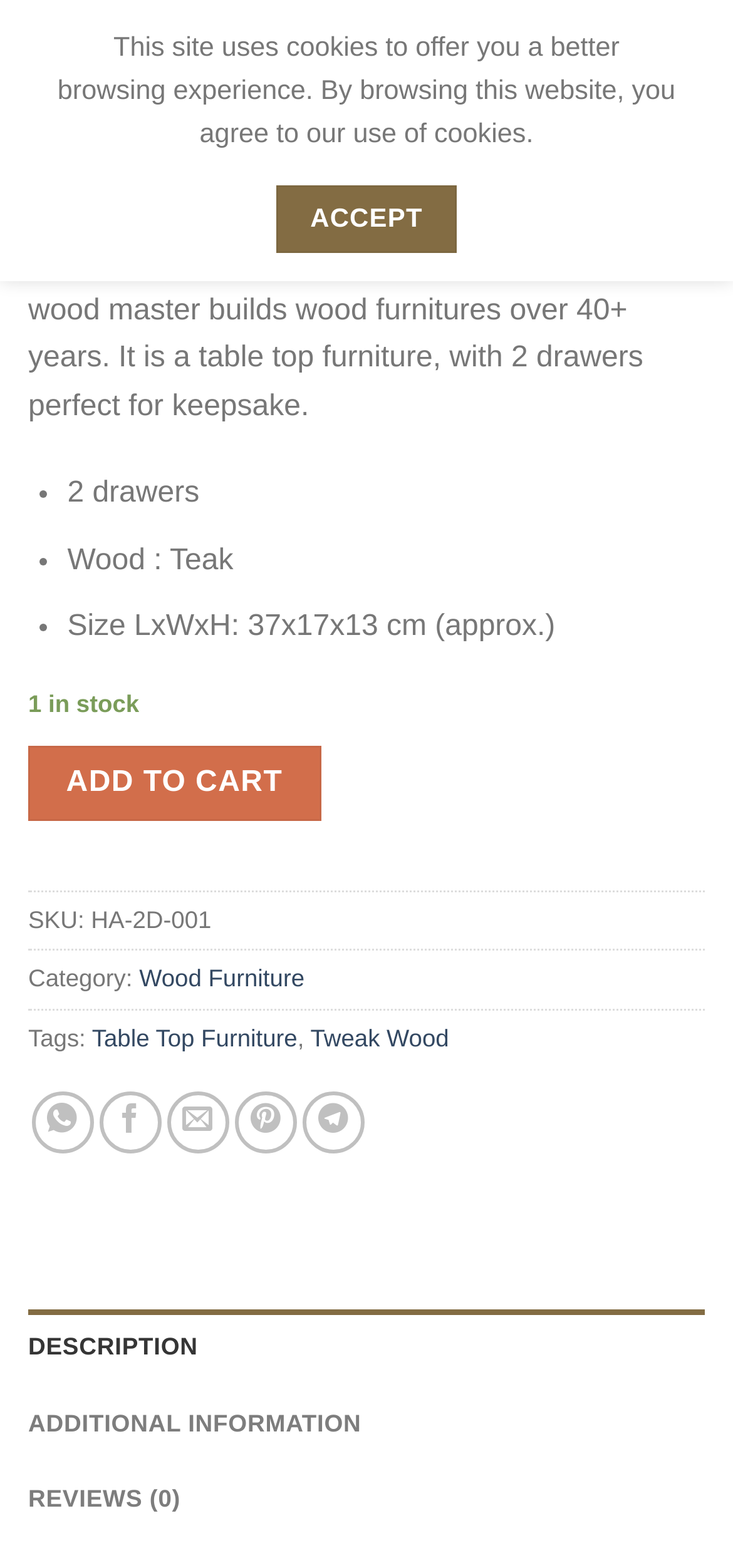Identify the bounding box coordinates of the specific part of the webpage to click to complete this instruction: "View the DESCRIPTION tab".

[0.038, 0.835, 0.962, 0.884]